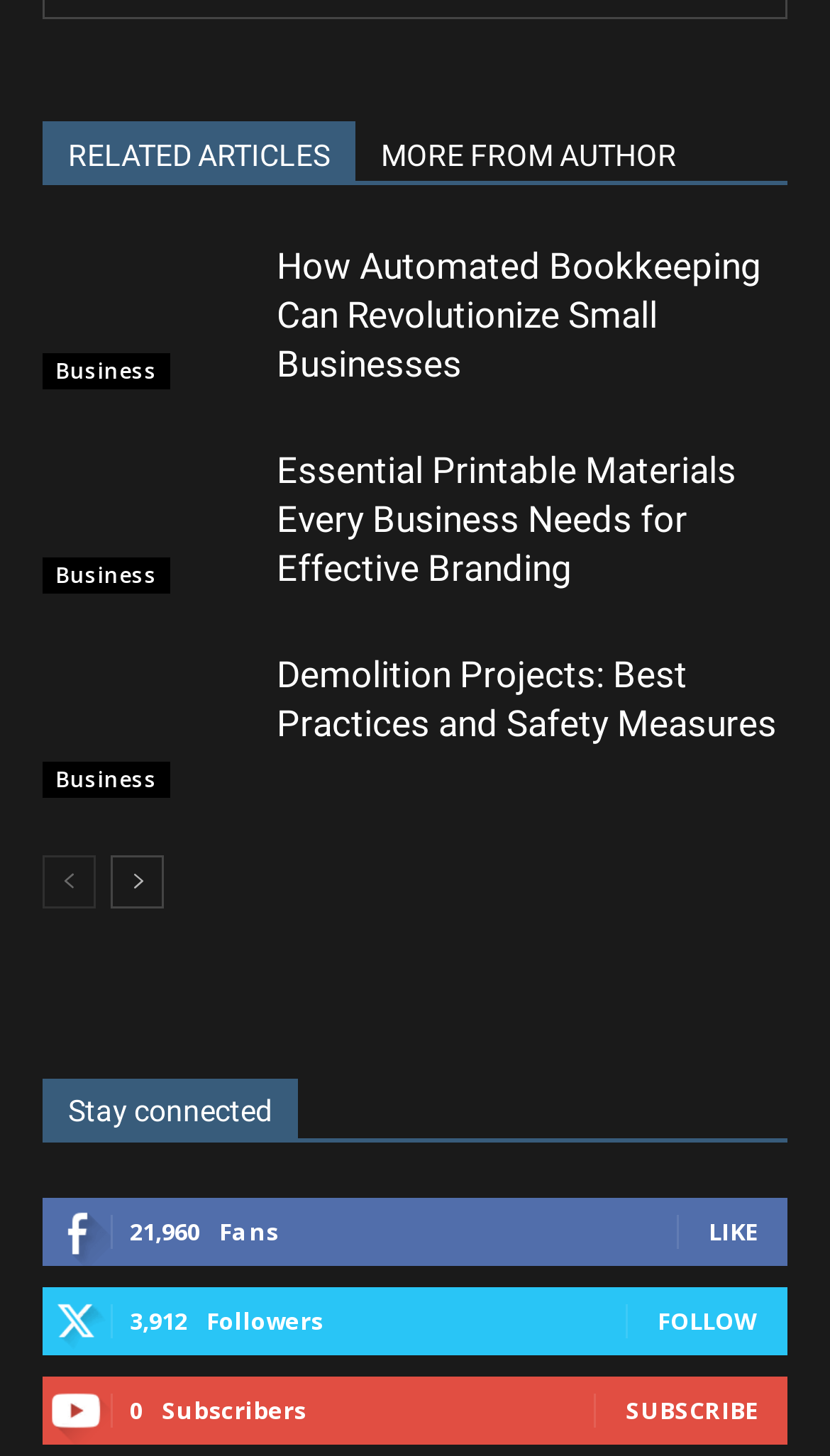Please identify the bounding box coordinates of the element that needs to be clicked to perform the following instruction: "View How Automated Bookkeeping Can Revolutionize Small Businesses".

[0.333, 0.168, 0.918, 0.264]